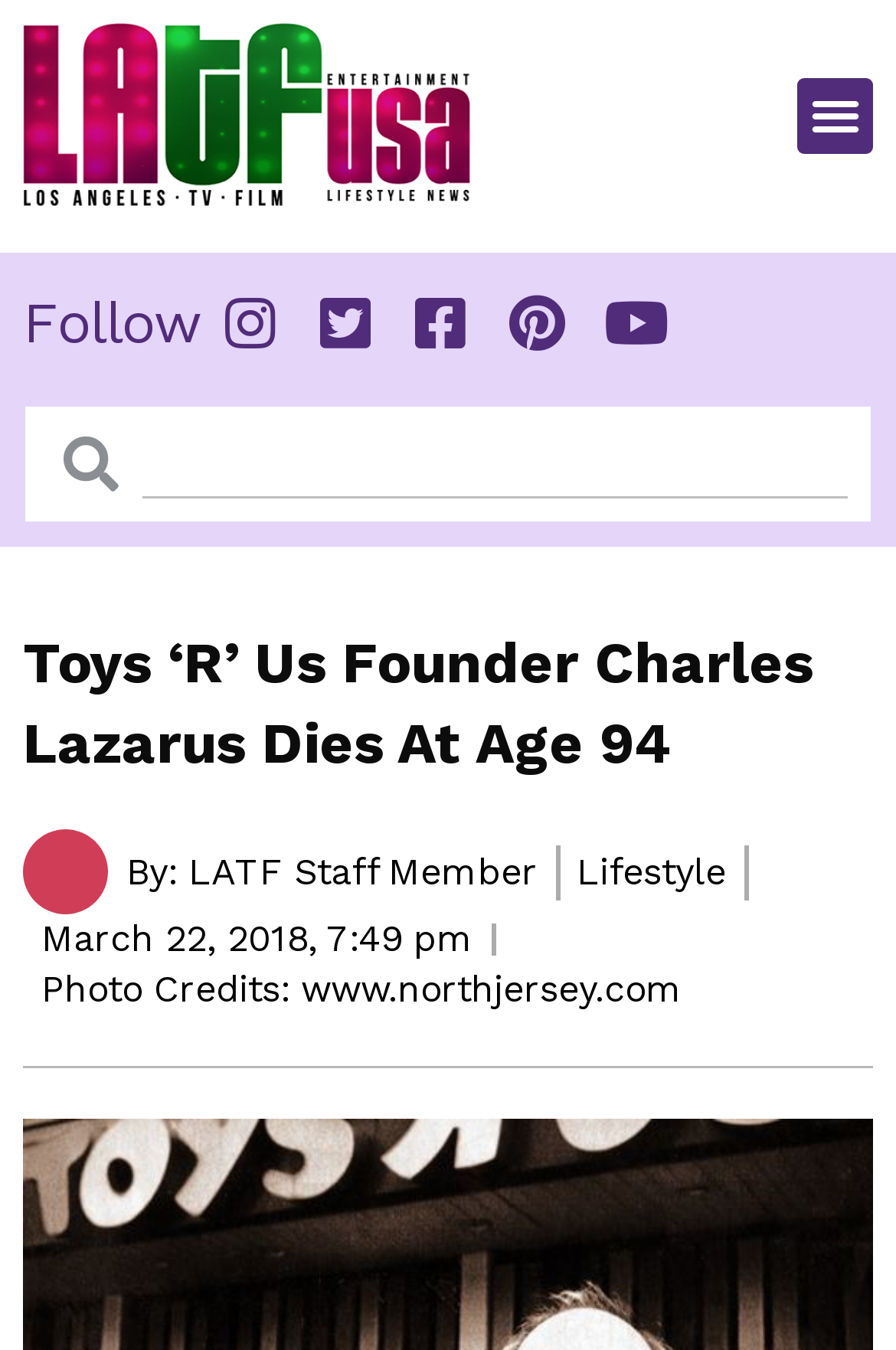What is the category of the article?
Use the information from the image to give a detailed answer to the question.

I found the category by looking at the text below the author's name, which is 'Lifestyle'.